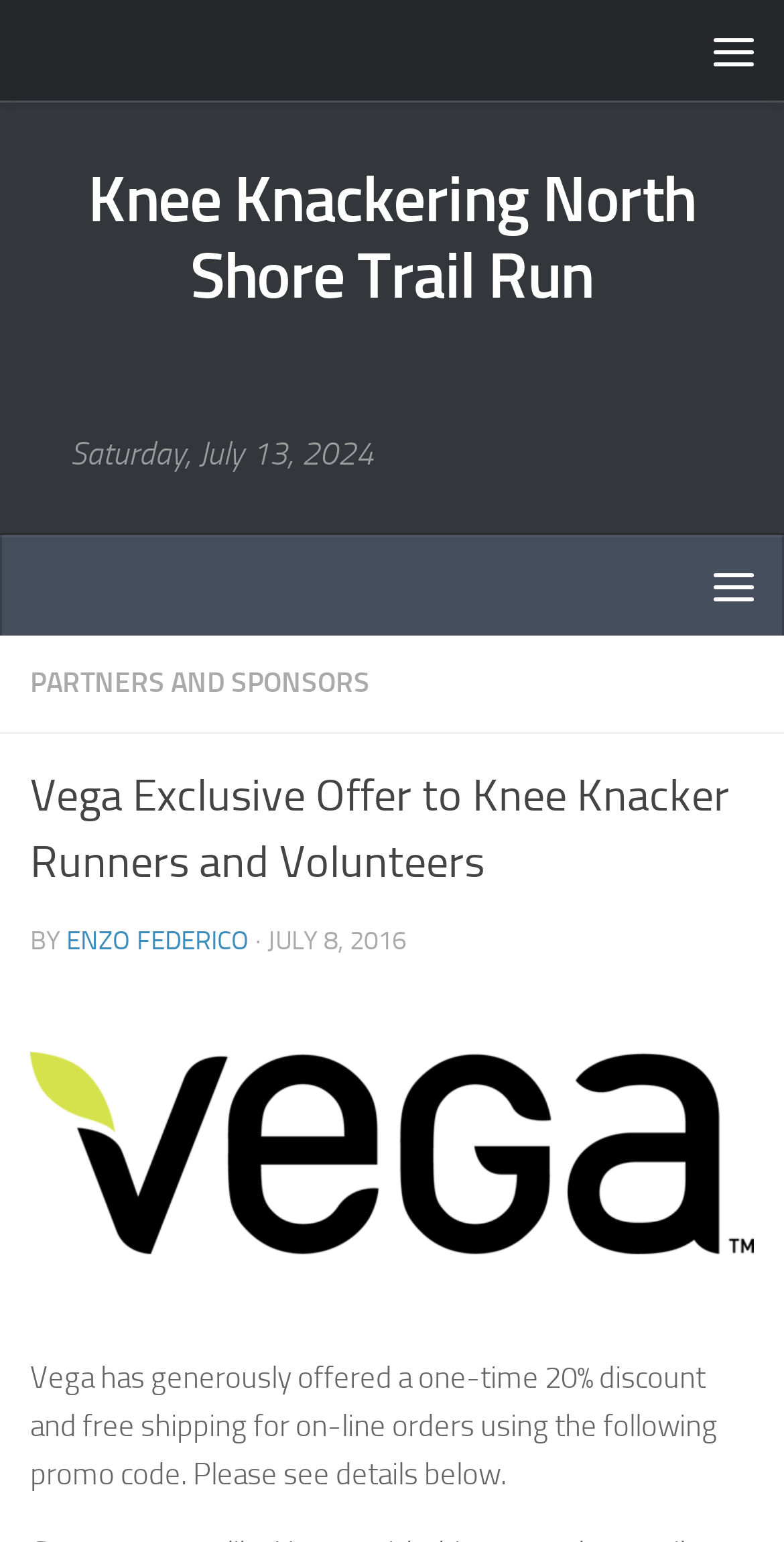Write an exhaustive caption that covers the webpage's main aspects.

The webpage appears to be a promotional page for the Knee Knackering North Shore Trail Run, highlighting a special offer from Vega, one of the event's sponsors. 

At the top left of the page, there is a "Skip to content" link. On the top right, there are two "Menu" buttons, one above the other. 

Below the top section, the page title "Knee Knackering North Shore Trail Run" is displayed prominently. The date "Saturday, July 13, 2024" is shown below the title.

On the left side of the page, there is a section dedicated to "PARTNERS AND SPONSORS". Within this section, a heading "Vega Exclusive Offer to Knee Knacker Runners and Volunteers" is displayed. Below the heading, there is a text "BY" followed by a link to "ENZO FEDERICO". A time stamp "JULY 8, 2016" is also present in this section.

The main content of the page is a promotional message from Vega, which offers a one-time 20% discount and free shipping for online orders using a specific promo code. The details of the offer are provided below this message.